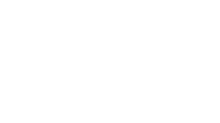Respond with a single word or phrase to the following question:
What is the purpose of the illustration?

To invite readers to explore further